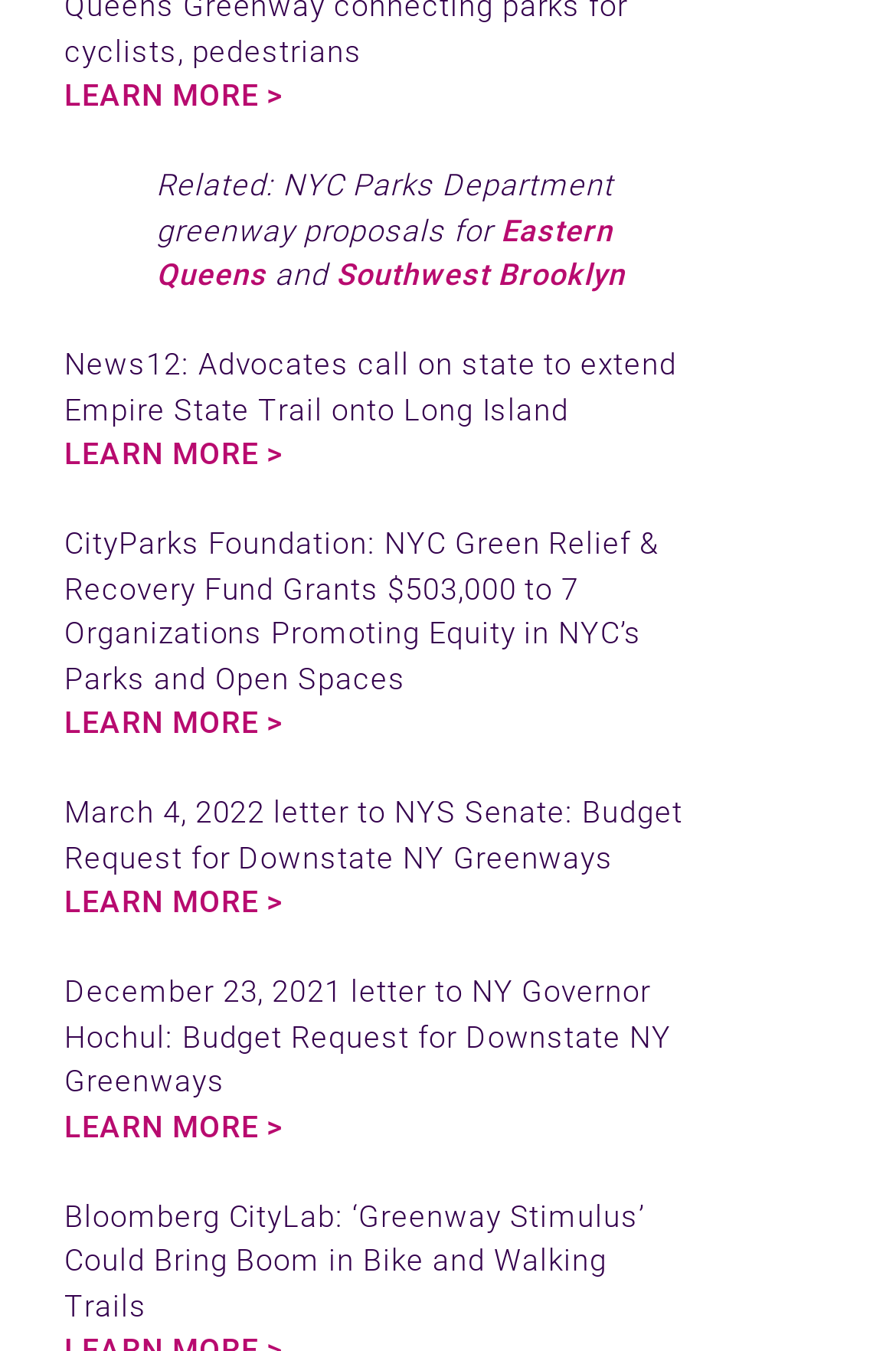Respond to the question below with a single word or phrase:
How many 'LEARN MORE >' links are on the page?

4